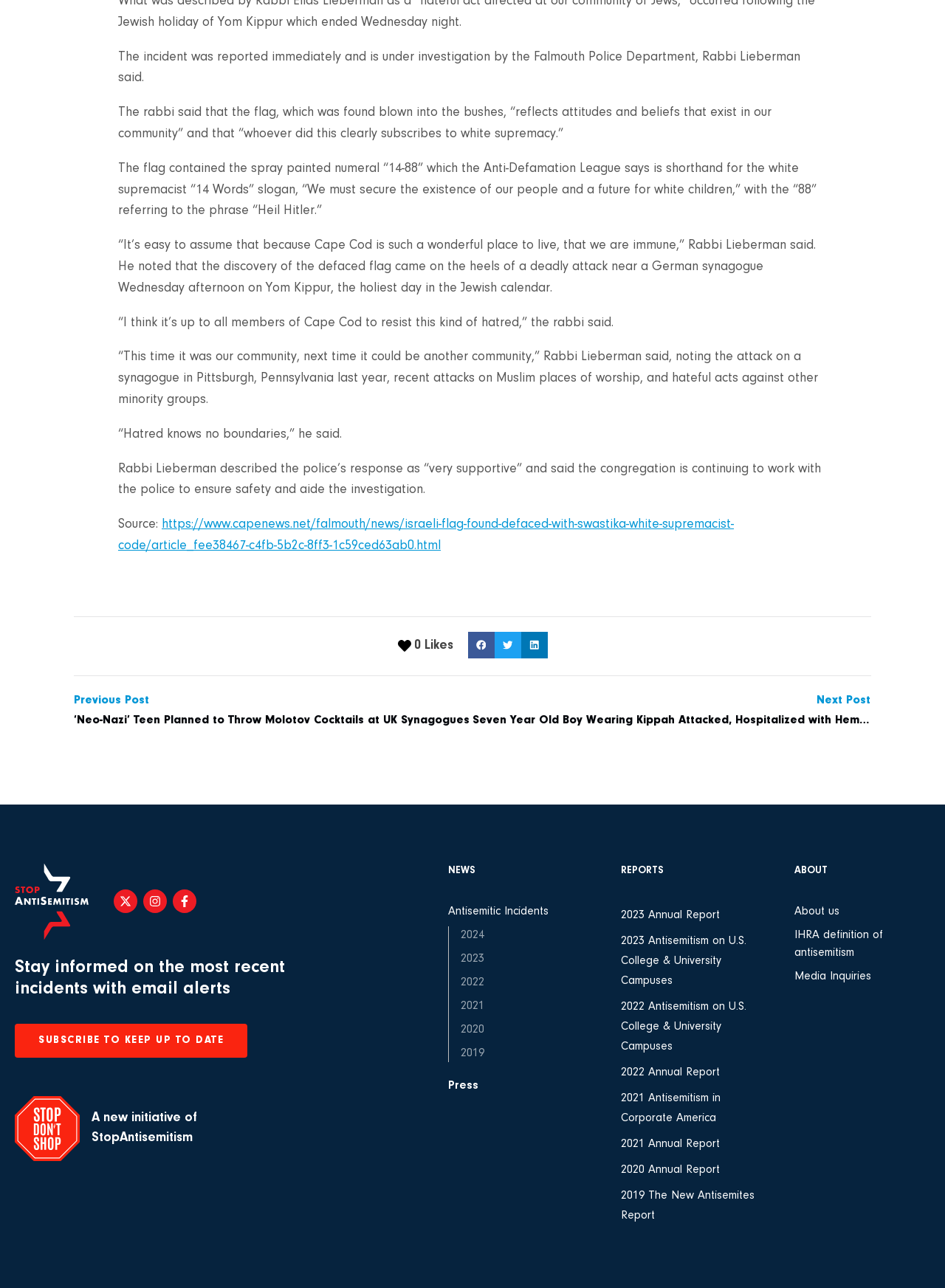Please determine the bounding box coordinates for the UI element described here. Use the format (top-left x, top-left y, bottom-right x, bottom-right y) with values bounded between 0 and 1: Read more about this microphone

None